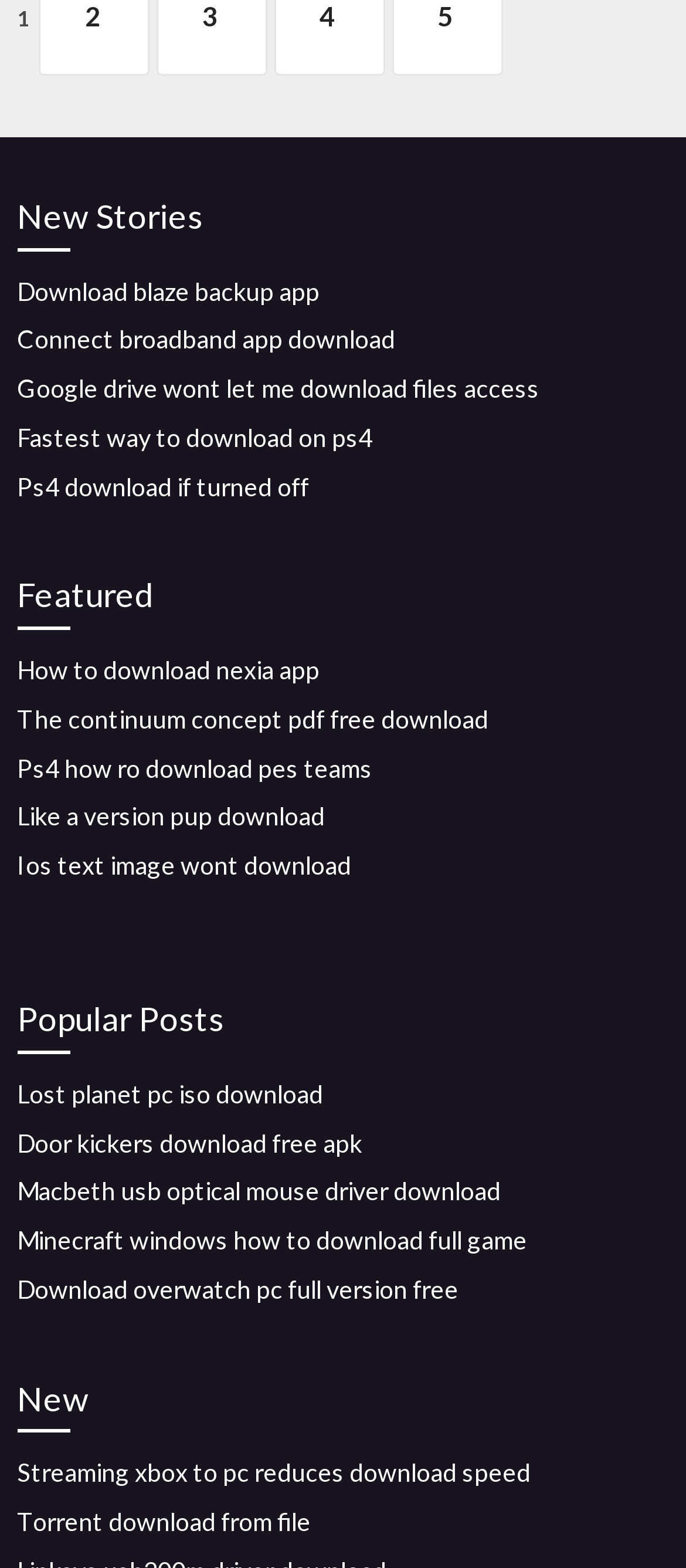What is the category of the last link?
Based on the visual content, answer with a single word or a brief phrase.

New